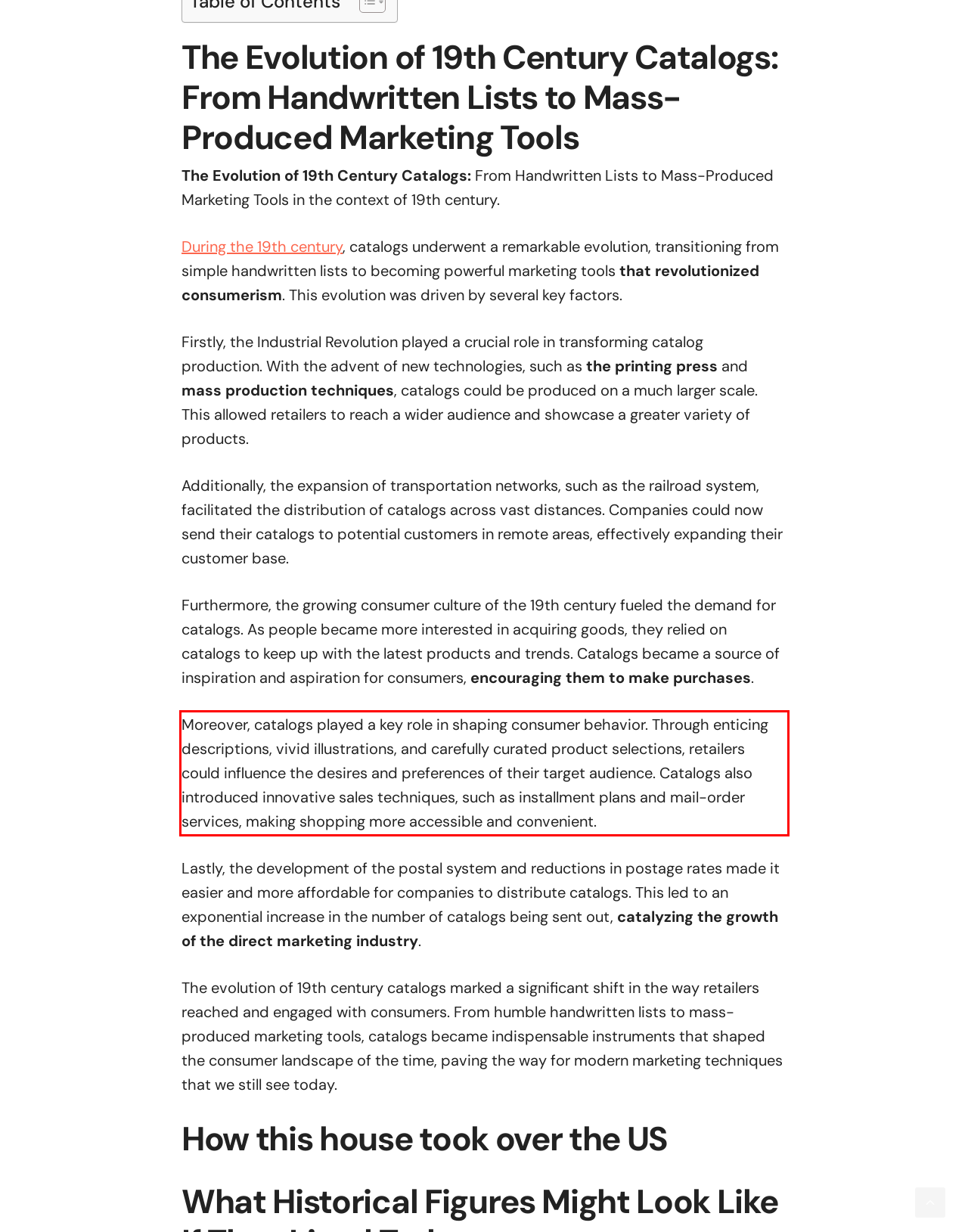Please perform OCR on the text within the red rectangle in the webpage screenshot and return the text content.

Moreover, catalogs played a key role in shaping consumer behavior. Through enticing descriptions, vivid illustrations, and carefully curated product selections, retailers could influence the desires and preferences of their target audience. Catalogs also introduced innovative sales techniques, such as installment plans and mail-order services, making shopping more accessible and convenient.